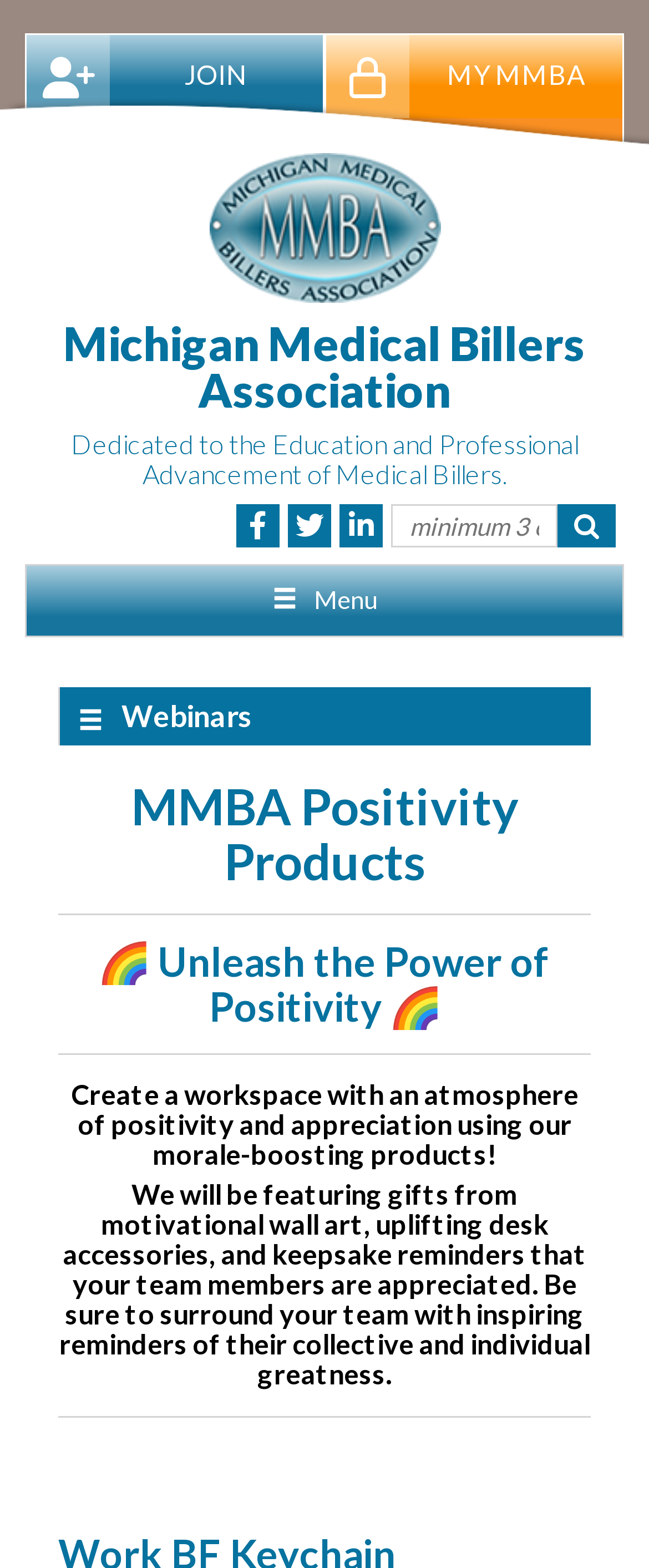Indicate the bounding box coordinates of the clickable region to achieve the following instruction: "Explore MMBA Positivity Products."

[0.09, 0.497, 0.91, 0.584]